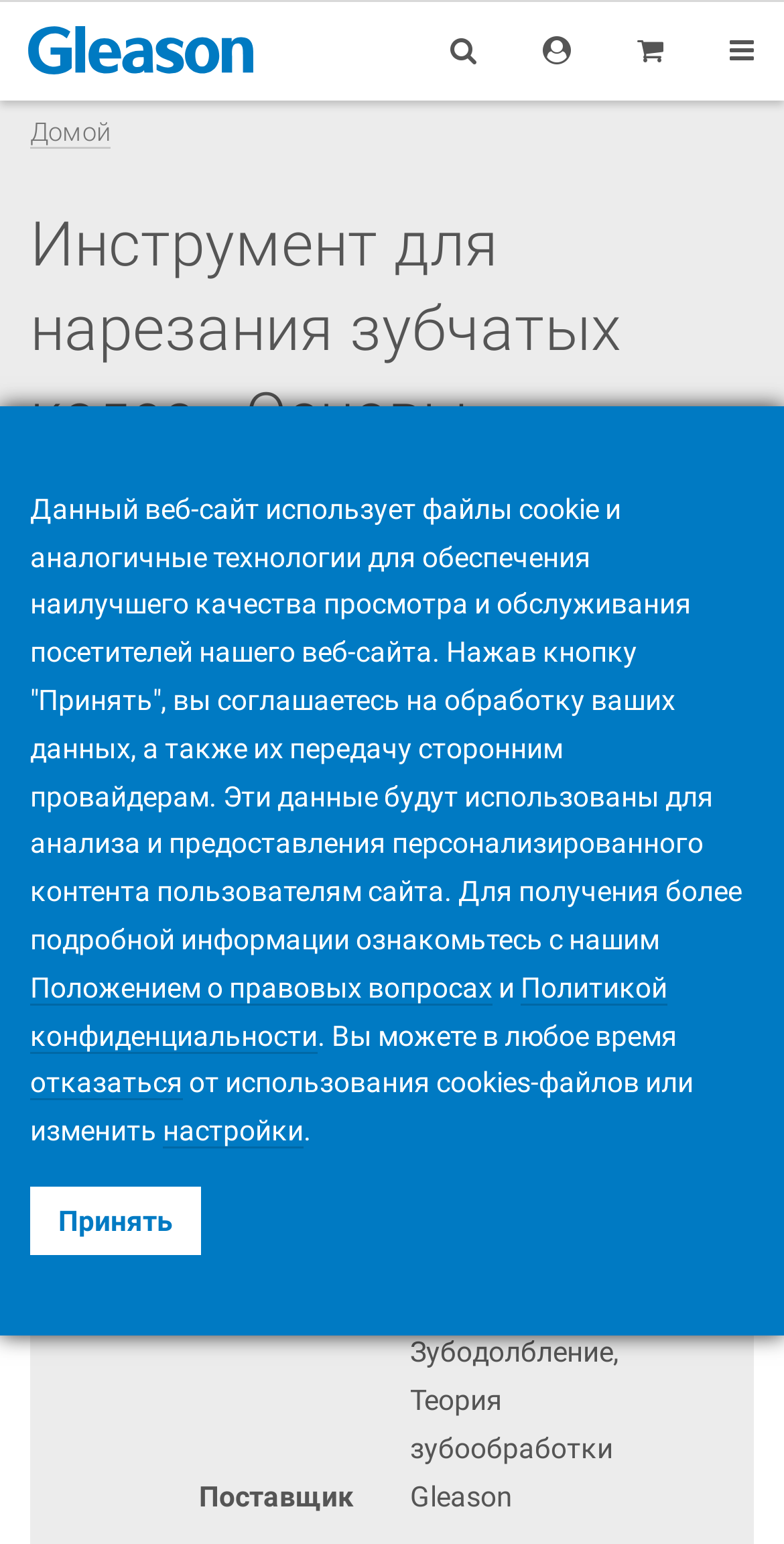Can you identify and provide the main heading of the webpage?

Инструмент для нарезания зубчатых колес - Основы